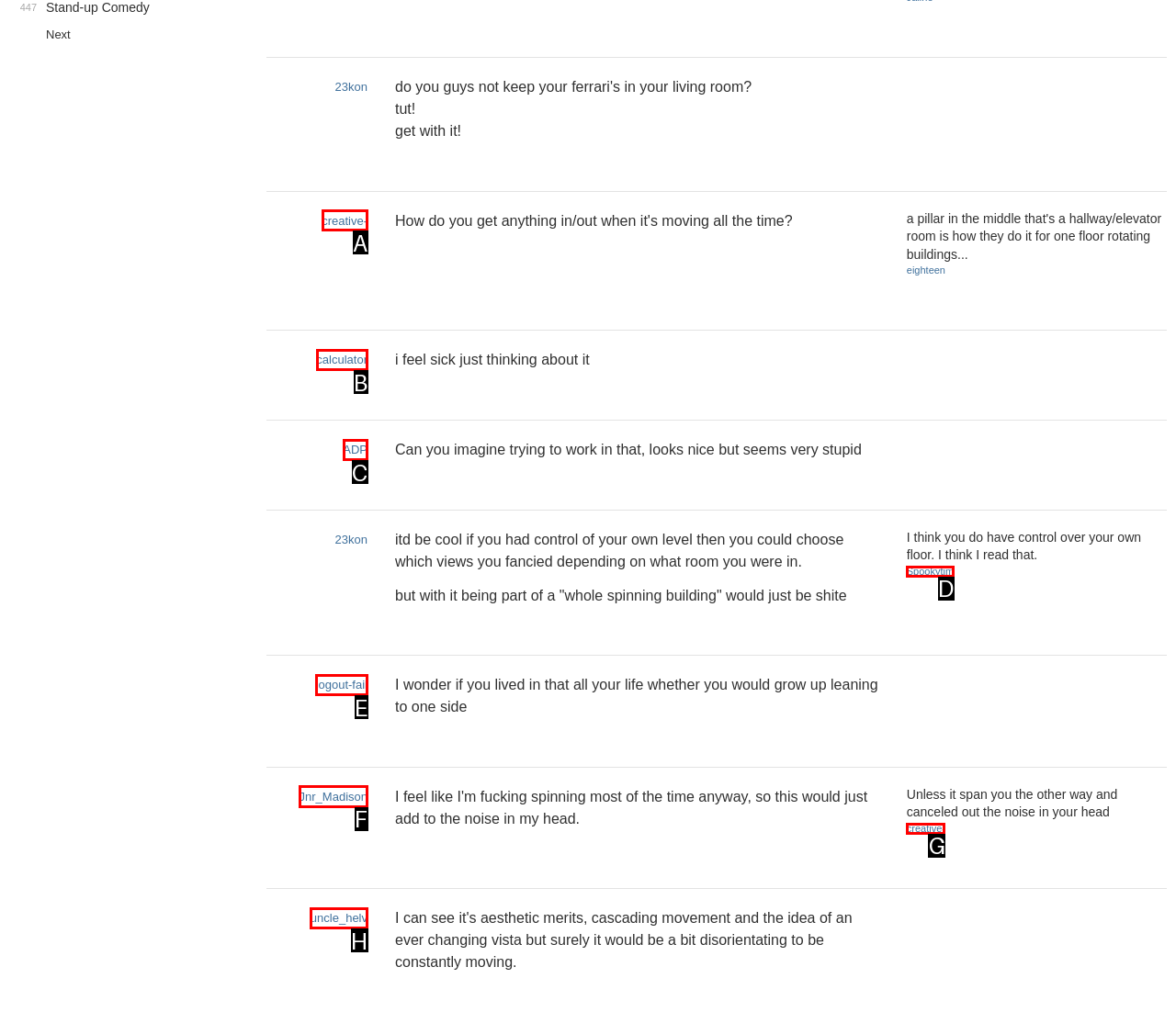Based on the given description: calculator, determine which HTML element is the best match. Respond with the letter of the chosen option.

B